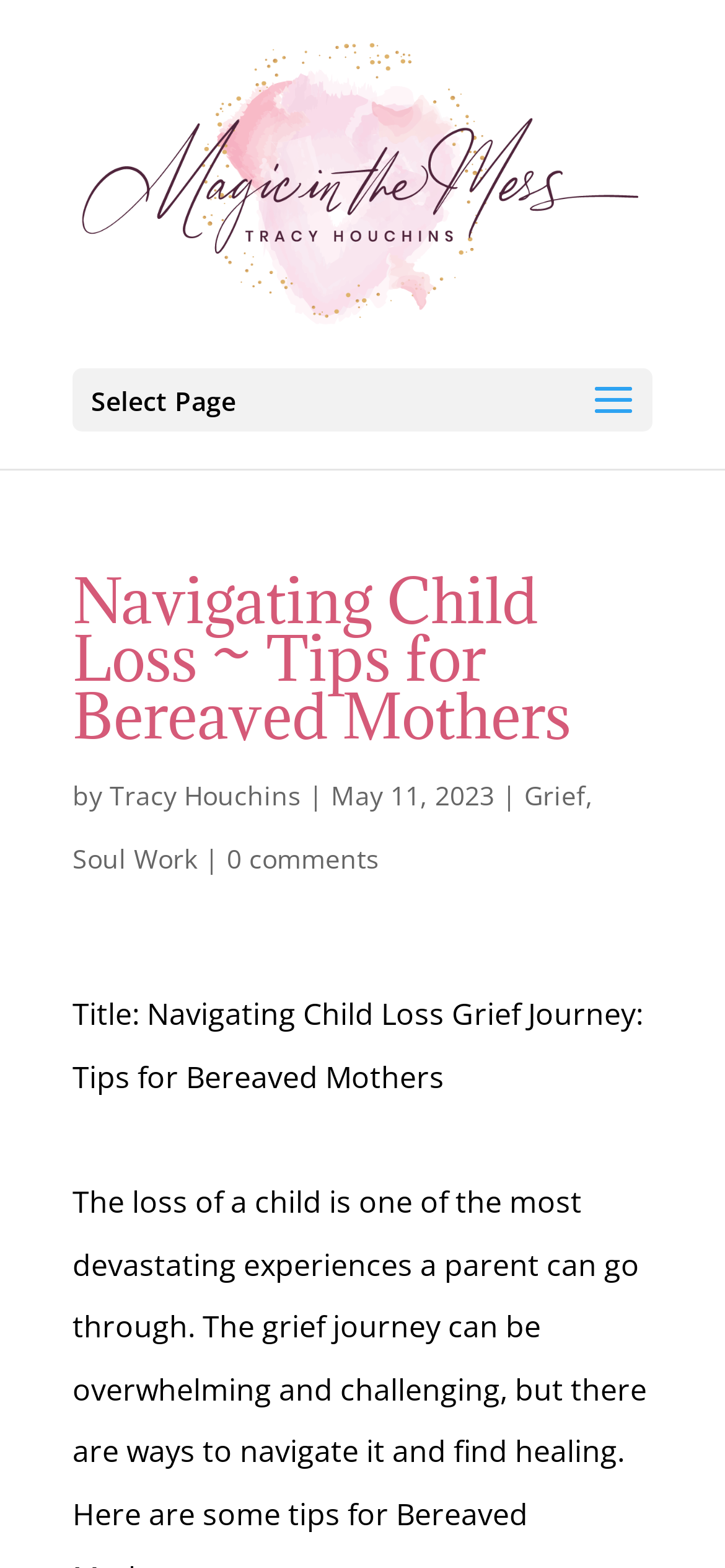Locate the bounding box of the user interface element based on this description: "alt="Magic in the Mess"".

[0.1, 0.102, 0.9, 0.128]